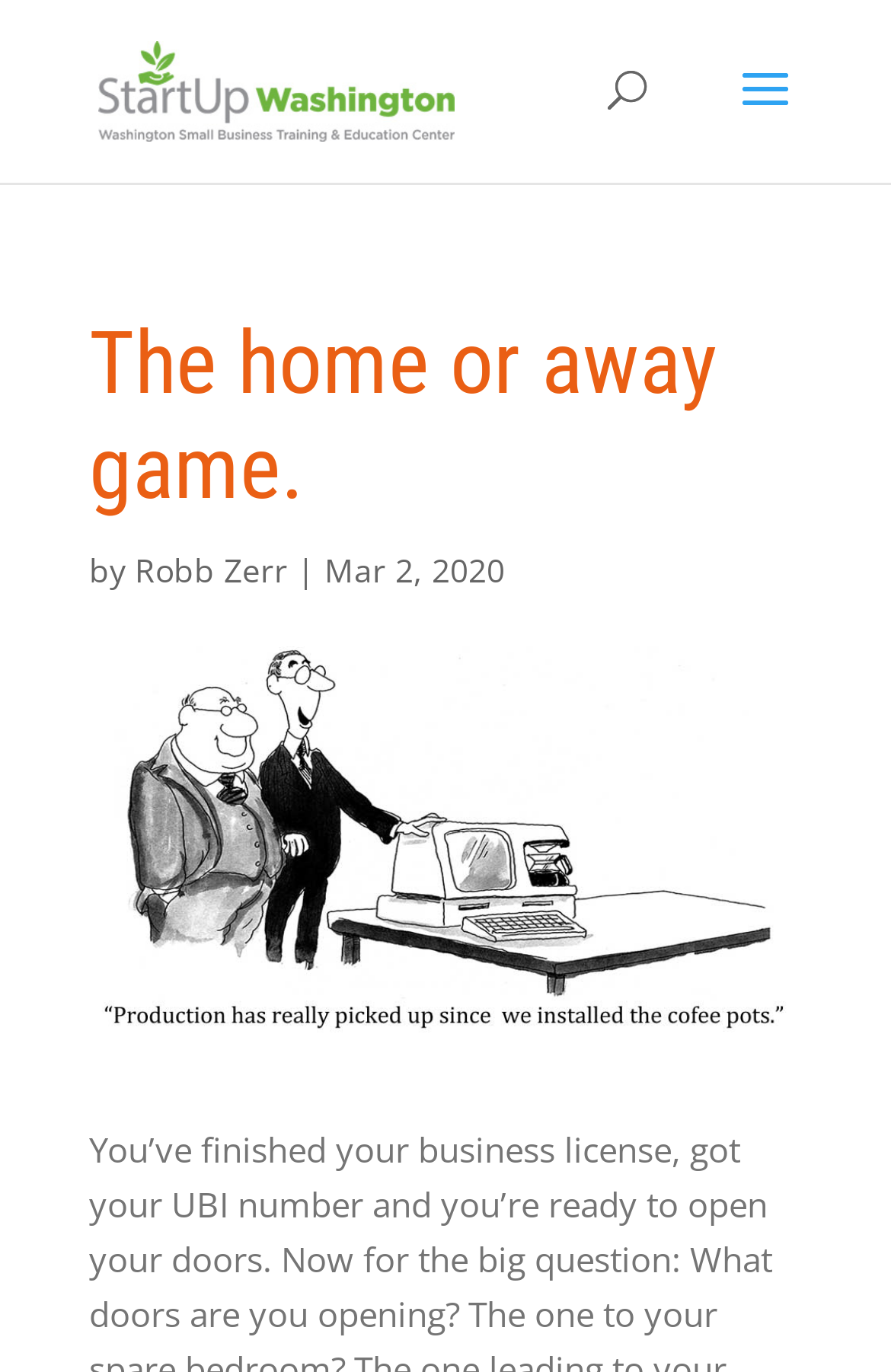What is the name of the website? Refer to the image and provide a one-word or short phrase answer.

Startup Washington